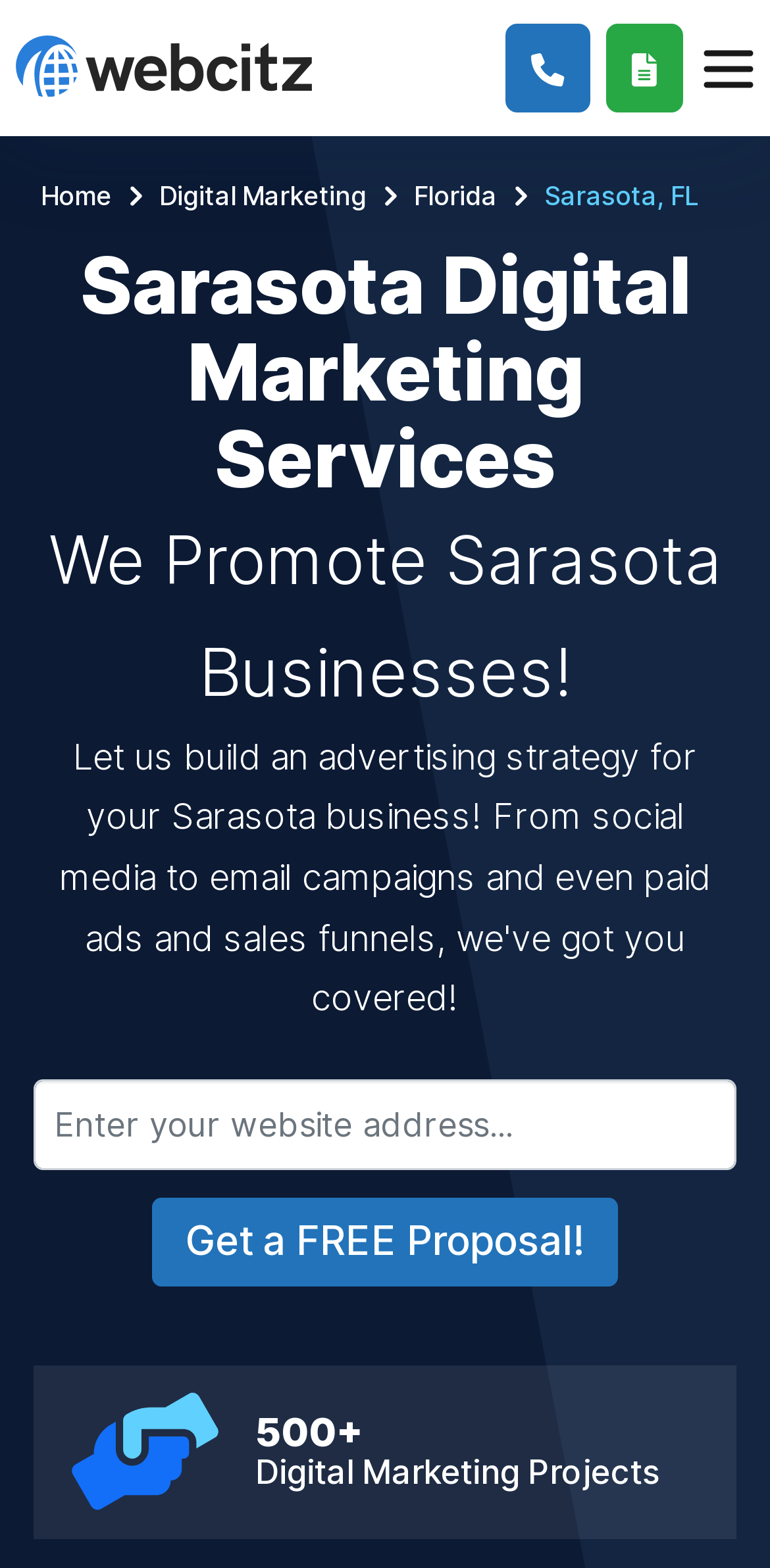Based on the element description: "name="website" placeholder="Enter your website address..."", identify the bounding box coordinates for this UI element. The coordinates must be four float numbers between 0 and 1, listed as [left, top, right, bottom].

[0.043, 0.688, 0.957, 0.746]